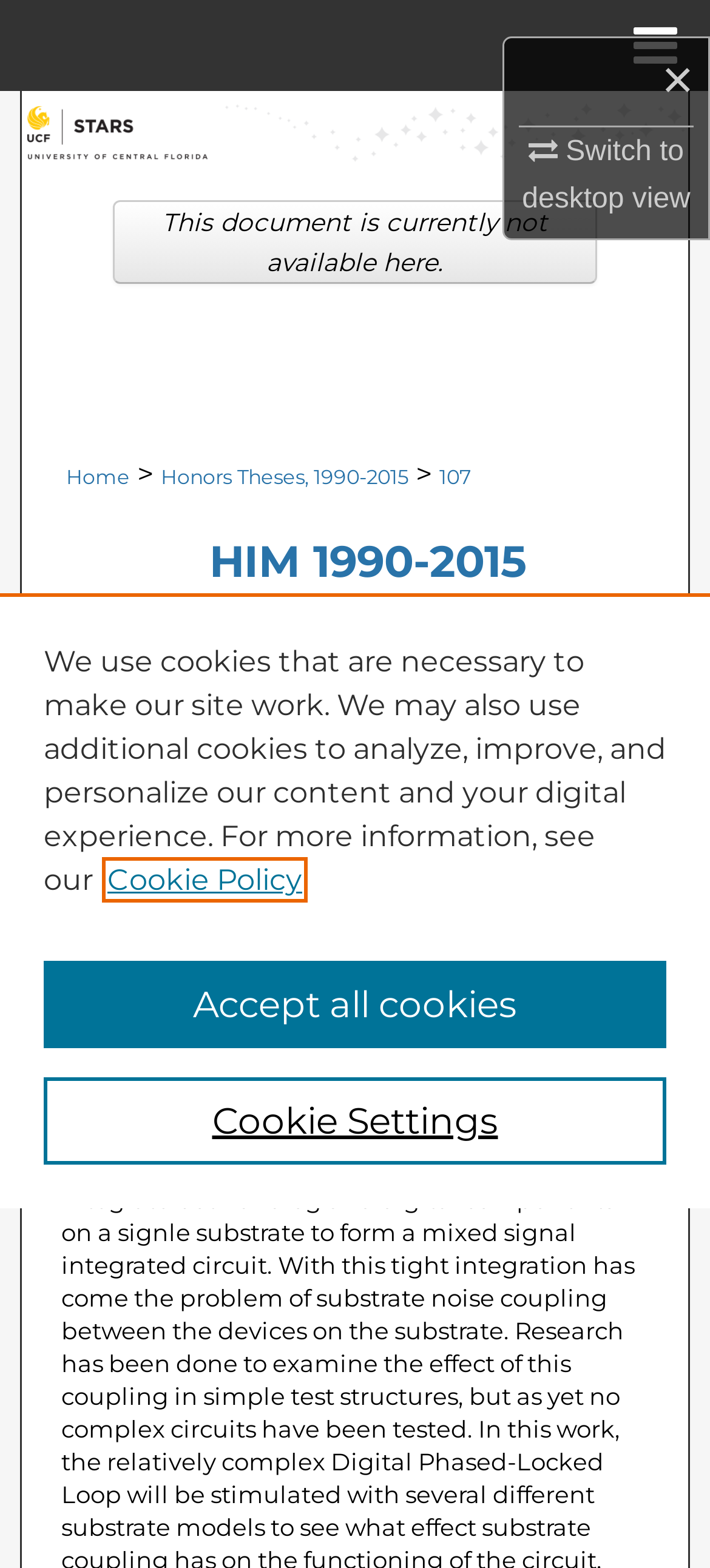Identify the bounding box coordinates of the part that should be clicked to carry out this instruction: "Search".

[0.0, 0.058, 1.0, 0.116]